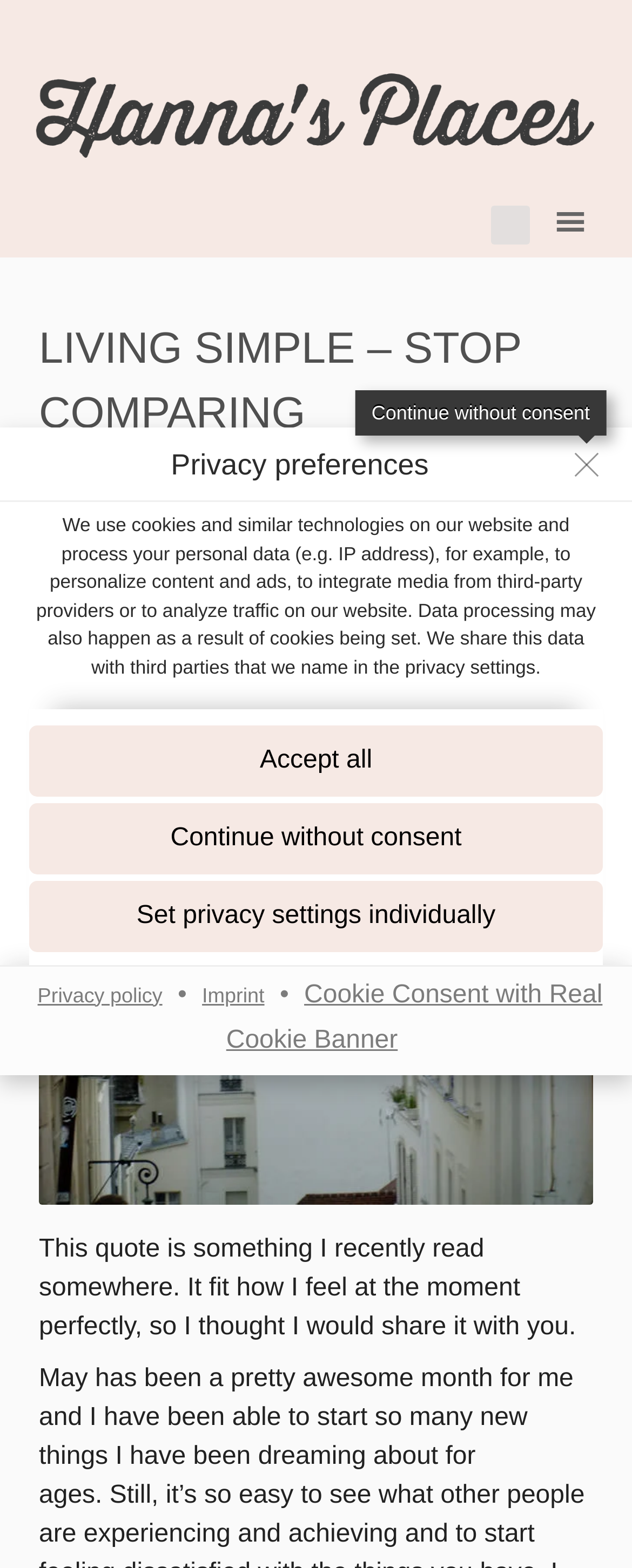Determine the main text heading of the webpage and provide its content.

LIVING SIMPLE – STOP COMPARING